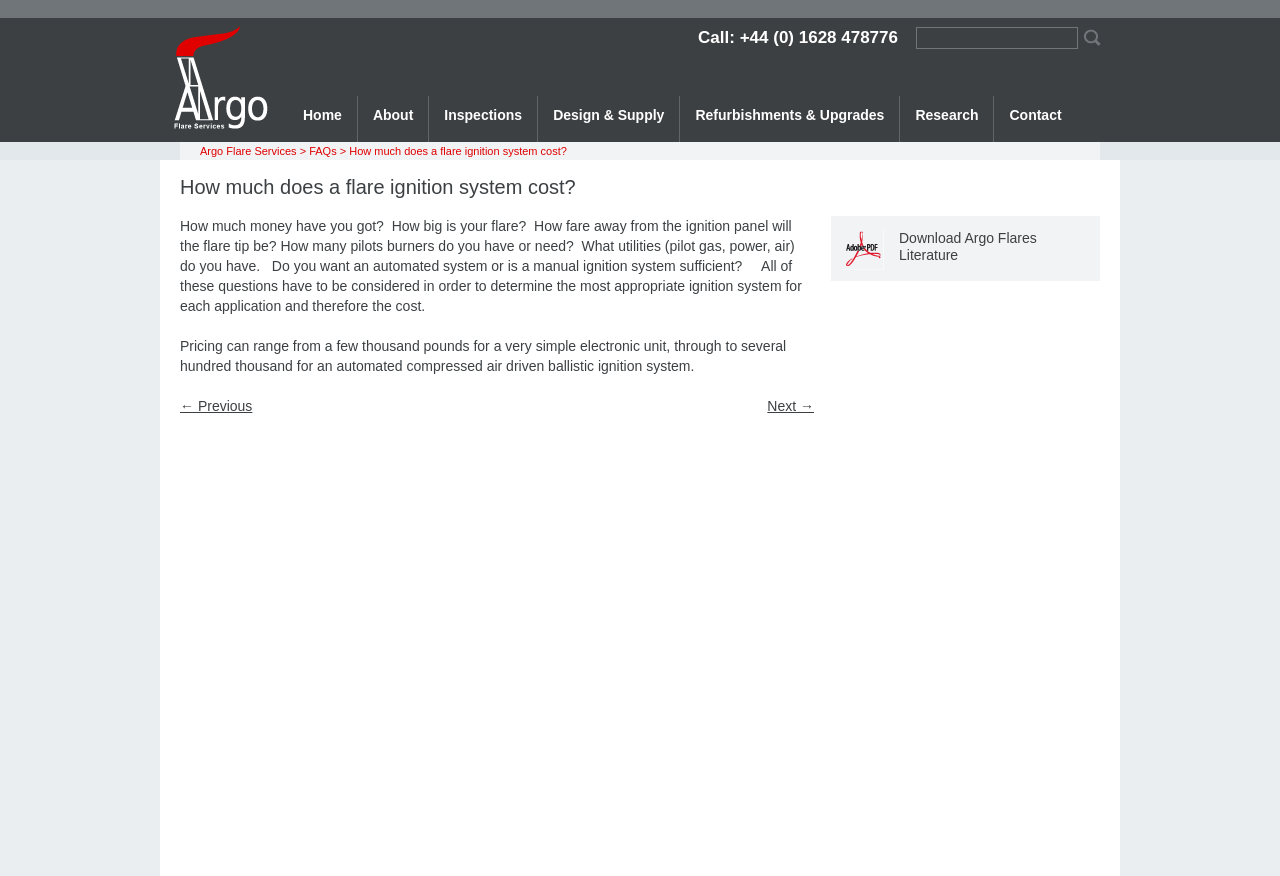Use a single word or phrase to answer this question: 
What is the purpose of the search bar on the webpage?

To search the website